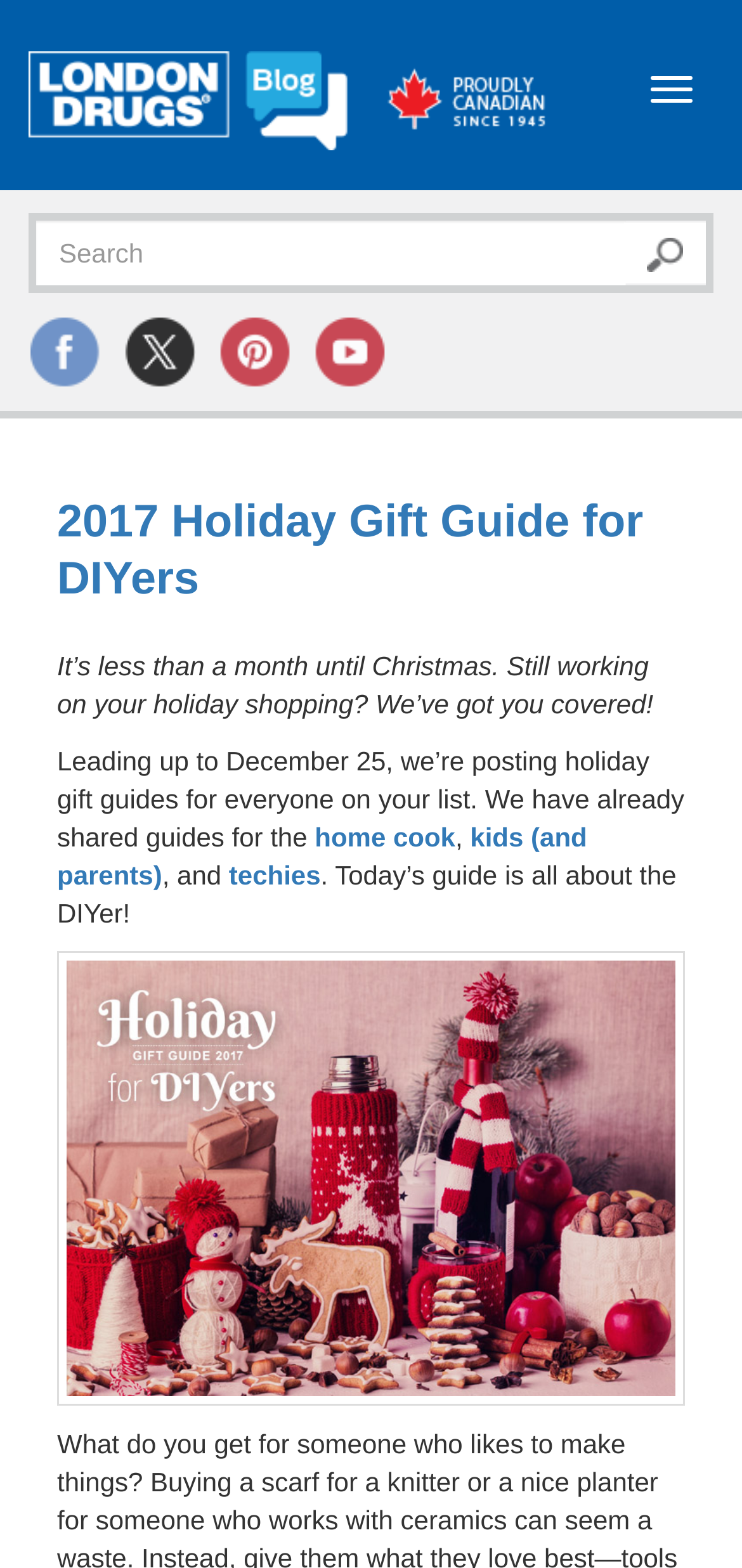What is the purpose of the current article?
Utilize the image to construct a detailed and well-explained answer.

The purpose of the current article can be inferred from the content, which is to provide a holiday gift guide specifically for DIYers. This is stated in the last sentence of the second paragraph.